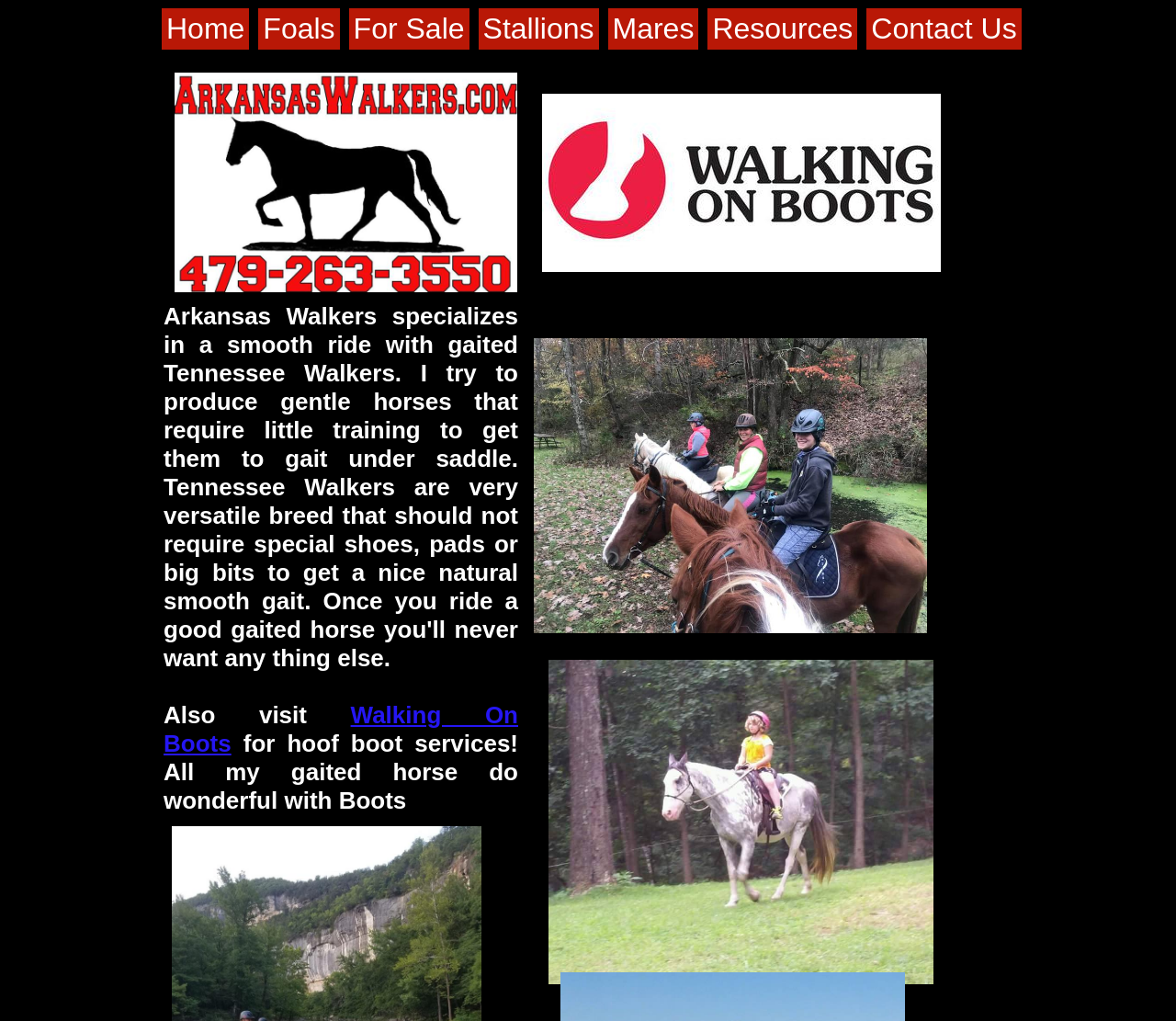What is the position of the 'Mares' menu item?
Please describe in detail the information shown in the image to answer the question.

The 'Mares' menu item can be found in the table layout at the top of the webpage. It is the 7th item from the left, with 'Home' being the 1st item and 'Contact Us' being the 8th item.